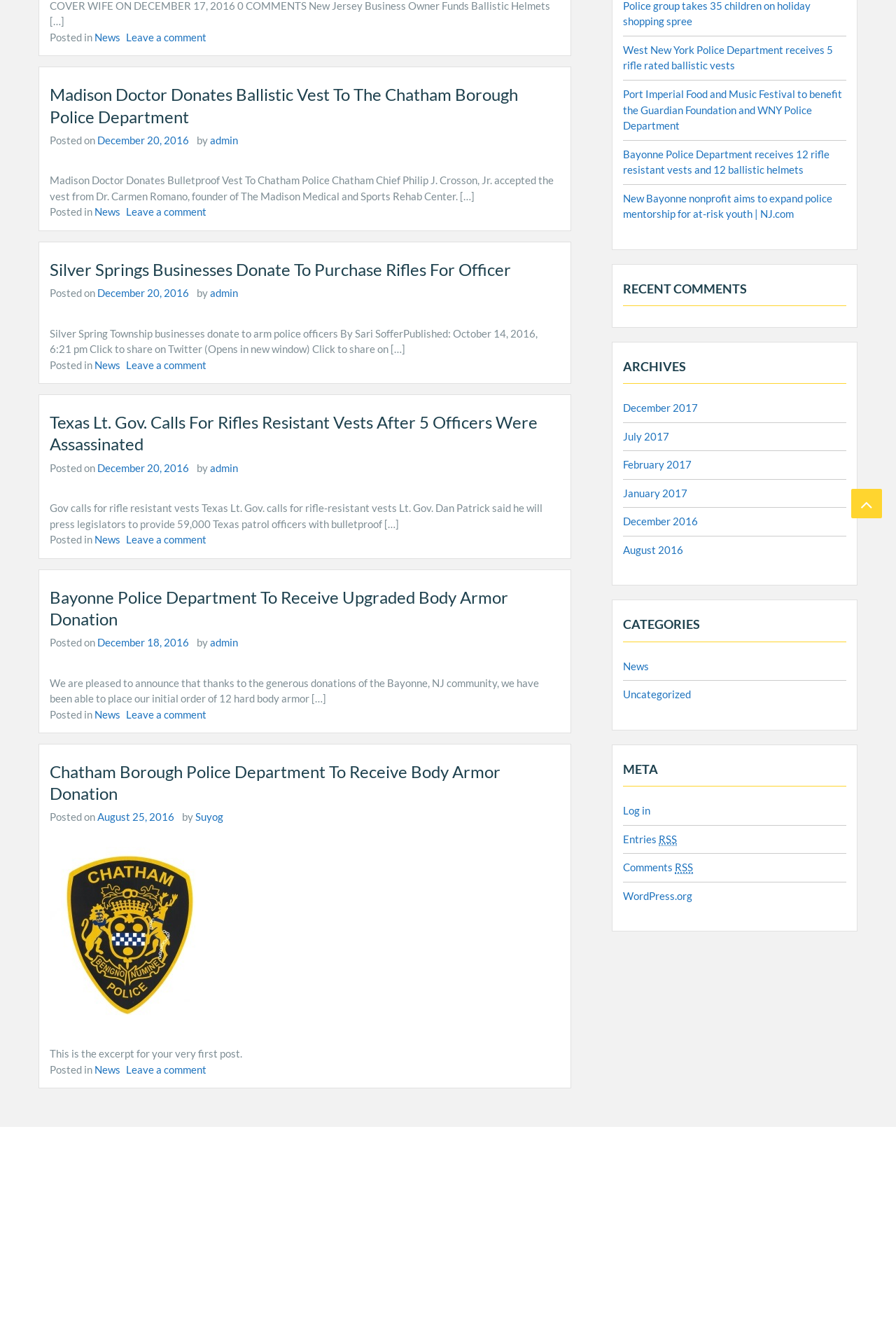Identify the bounding box for the UI element that is described as follows: "admin".

[0.234, 0.481, 0.266, 0.49]